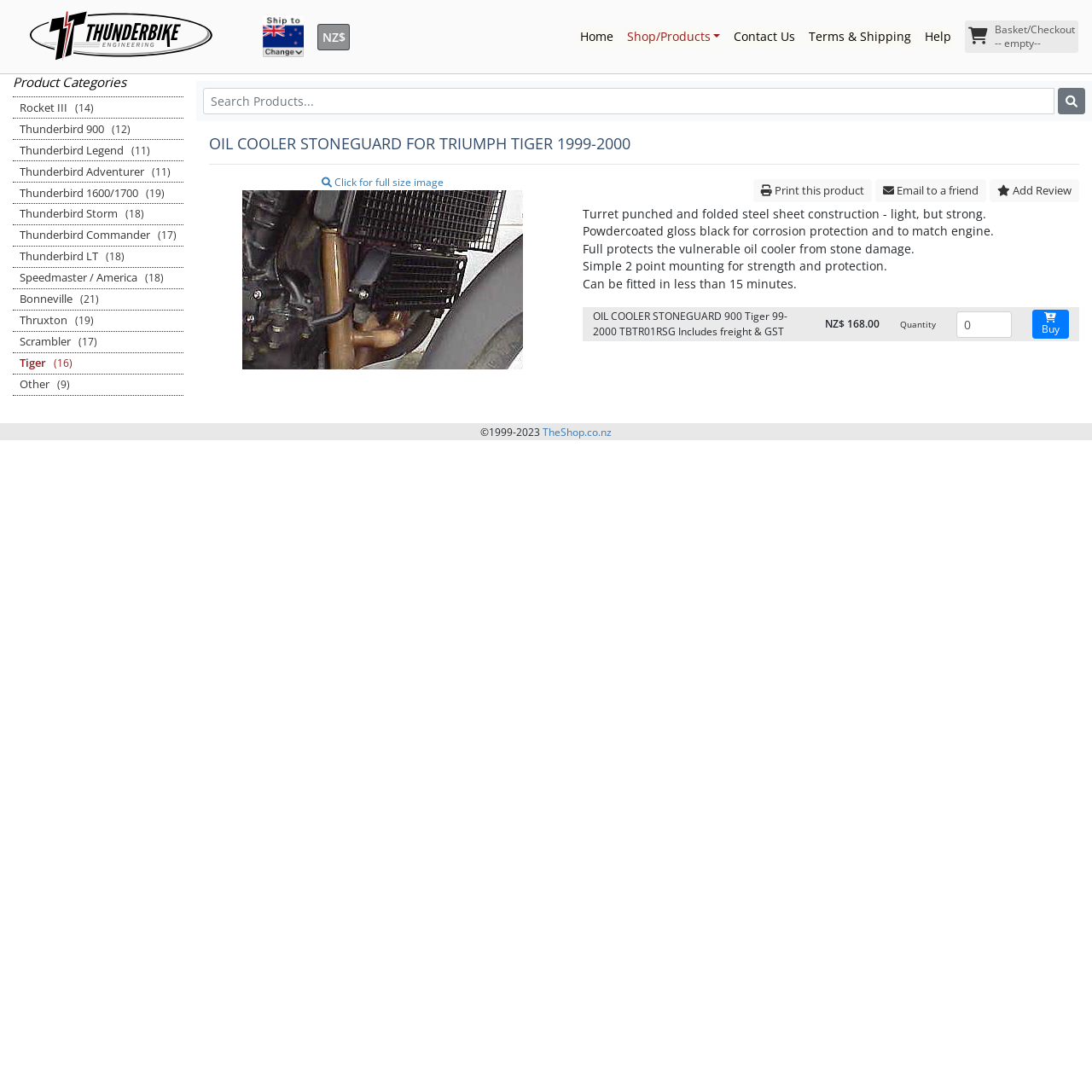Could you specify the bounding box coordinates for the clickable section to complete the following instruction: "Click the 'Buy' button to purchase the oil cooler stoneguard"?

[0.945, 0.284, 0.979, 0.31]